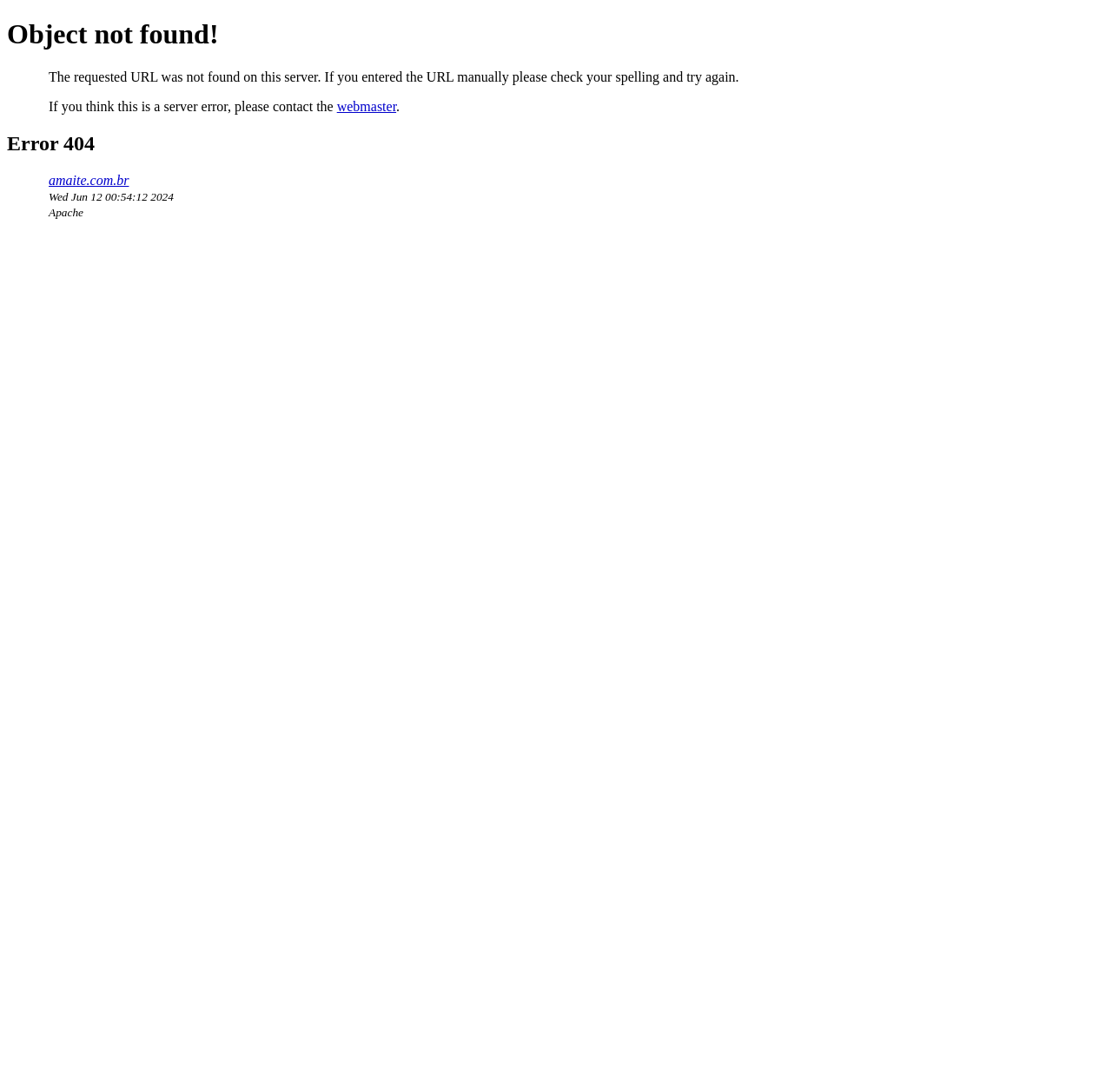What is the error code displayed on the webpage?
Please provide a single word or phrase as your answer based on the screenshot.

404